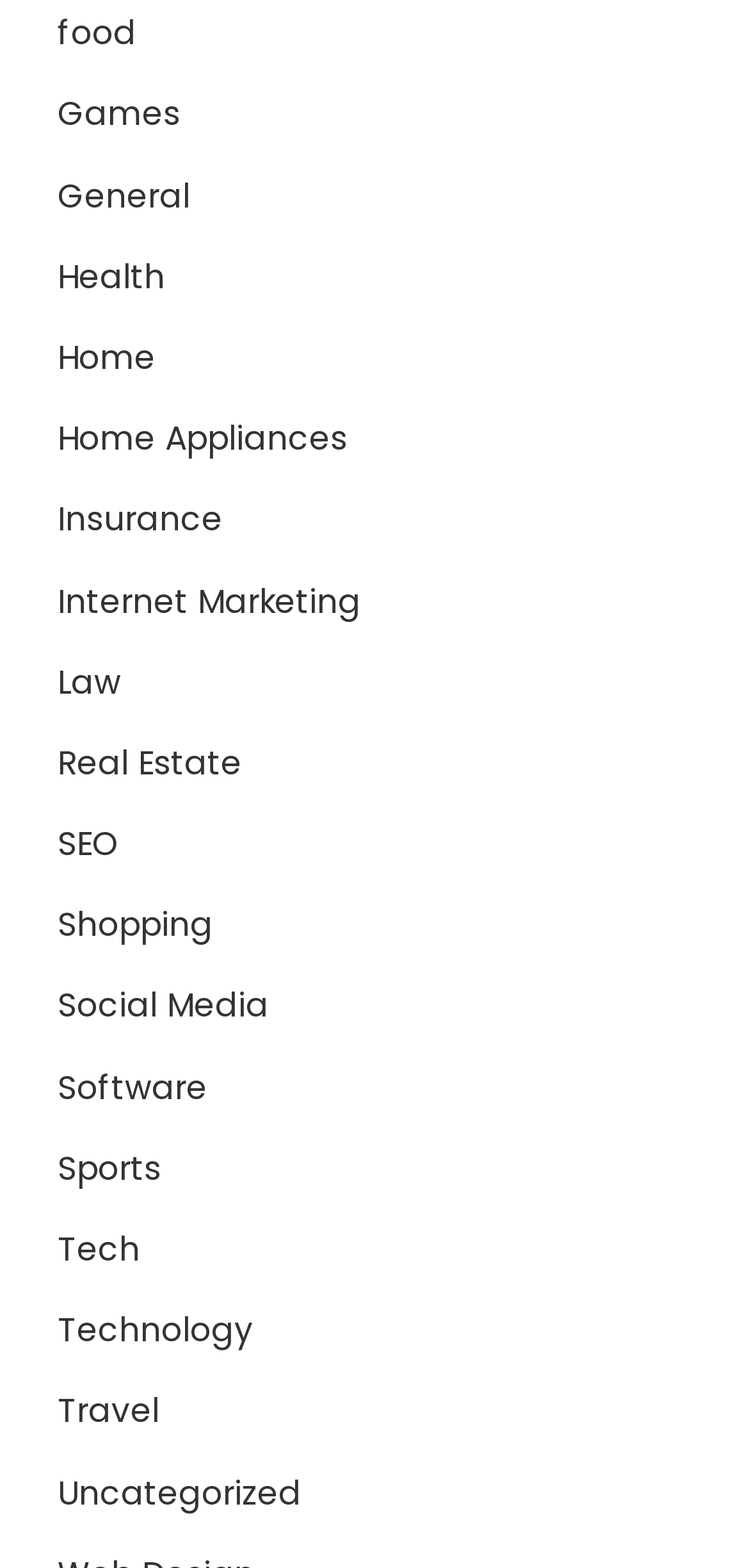Provide a single word or phrase answer to the question: 
Is there a category for 'Technology'?

Yes